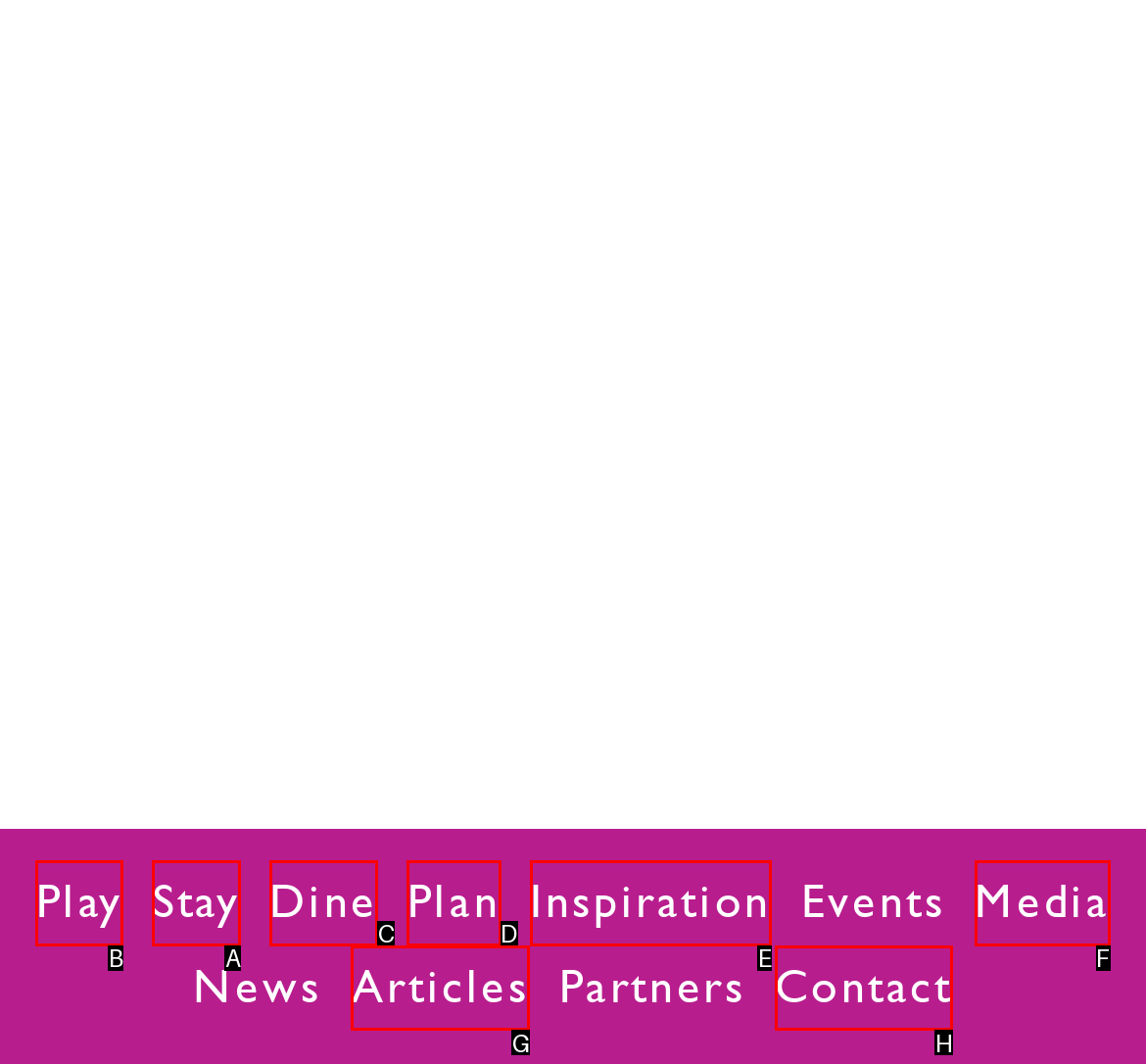Select the letter of the UI element you need to click to complete this task: Check terms and conditions.

None